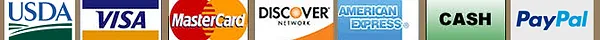Refer to the screenshot and give an in-depth answer to this question: Is cash an accepted payment method?

The image indicates acceptance of cash as one of the payment options, making it convenient for customers to complete purchases.